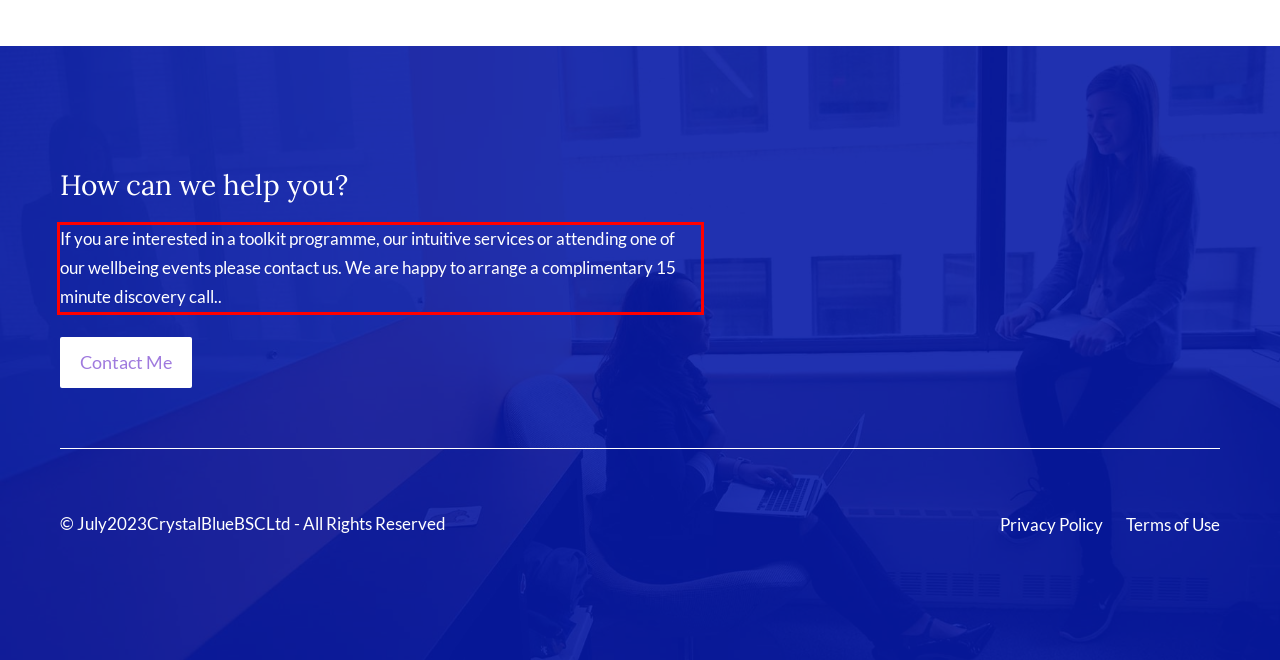You have a screenshot of a webpage, and there is a red bounding box around a UI element. Utilize OCR to extract the text within this red bounding box.

If you are interested in a toolkit programme, our intuitive services or attending one of our wellbeing events please contact us. We are happy to arrange a complimentary 15 minute discovery call..